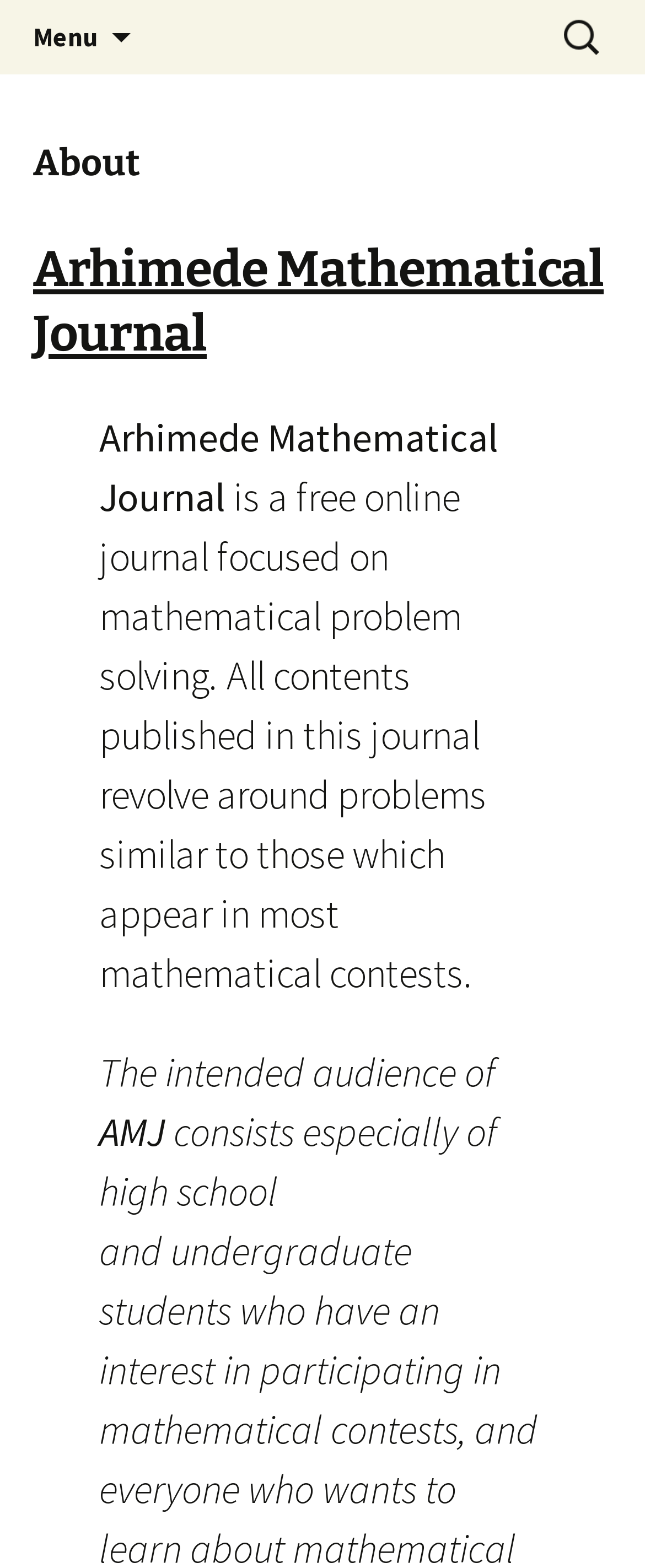What is the name of the journal?
From the image, respond with a single word or phrase.

Arhimede Mathematical Journal